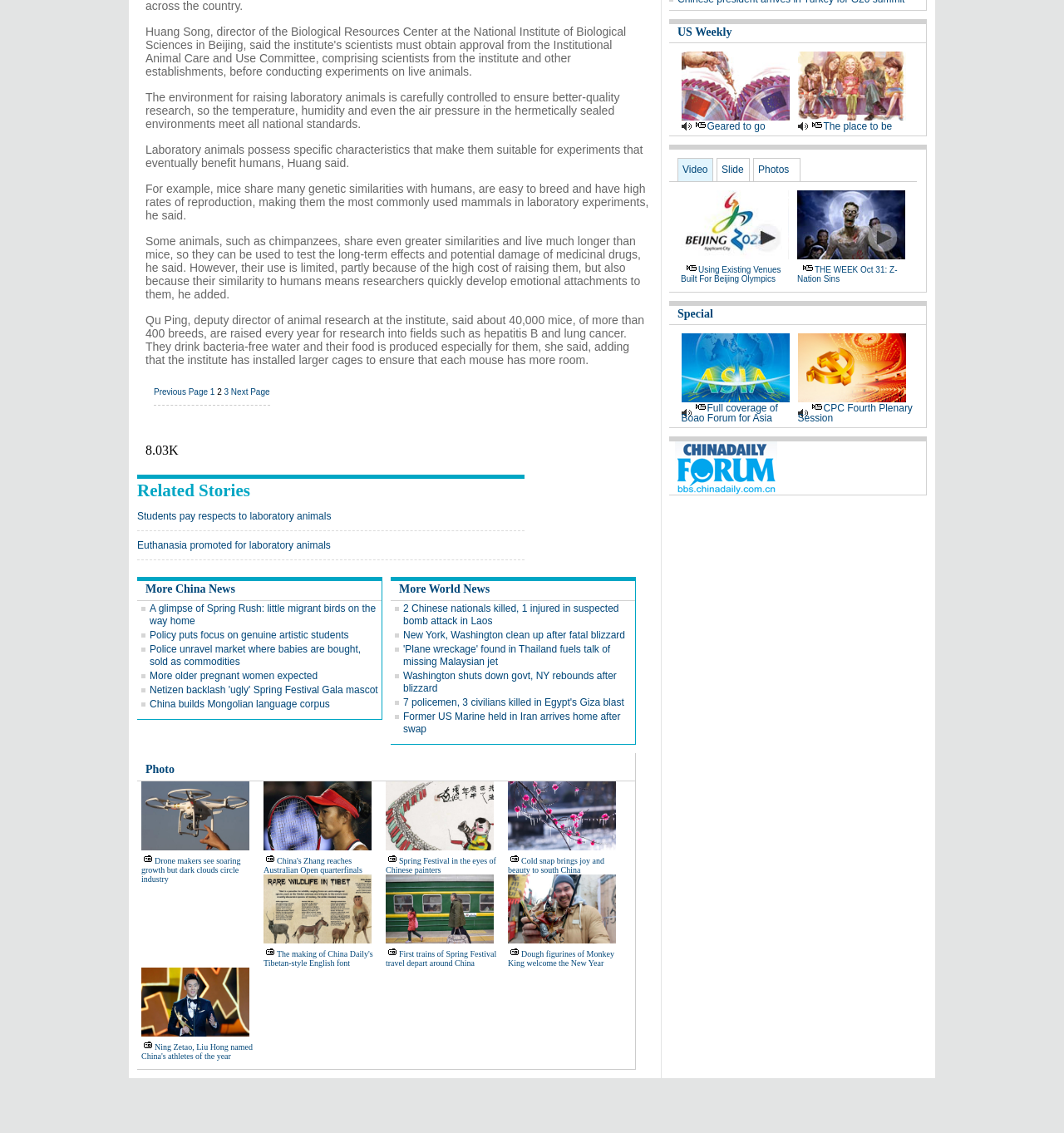Please find and report the bounding box coordinates of the element to click in order to perform the following action: "Go to the Home page". The coordinates should be expressed as four float numbers between 0 and 1, in the format [left, top, right, bottom].

None